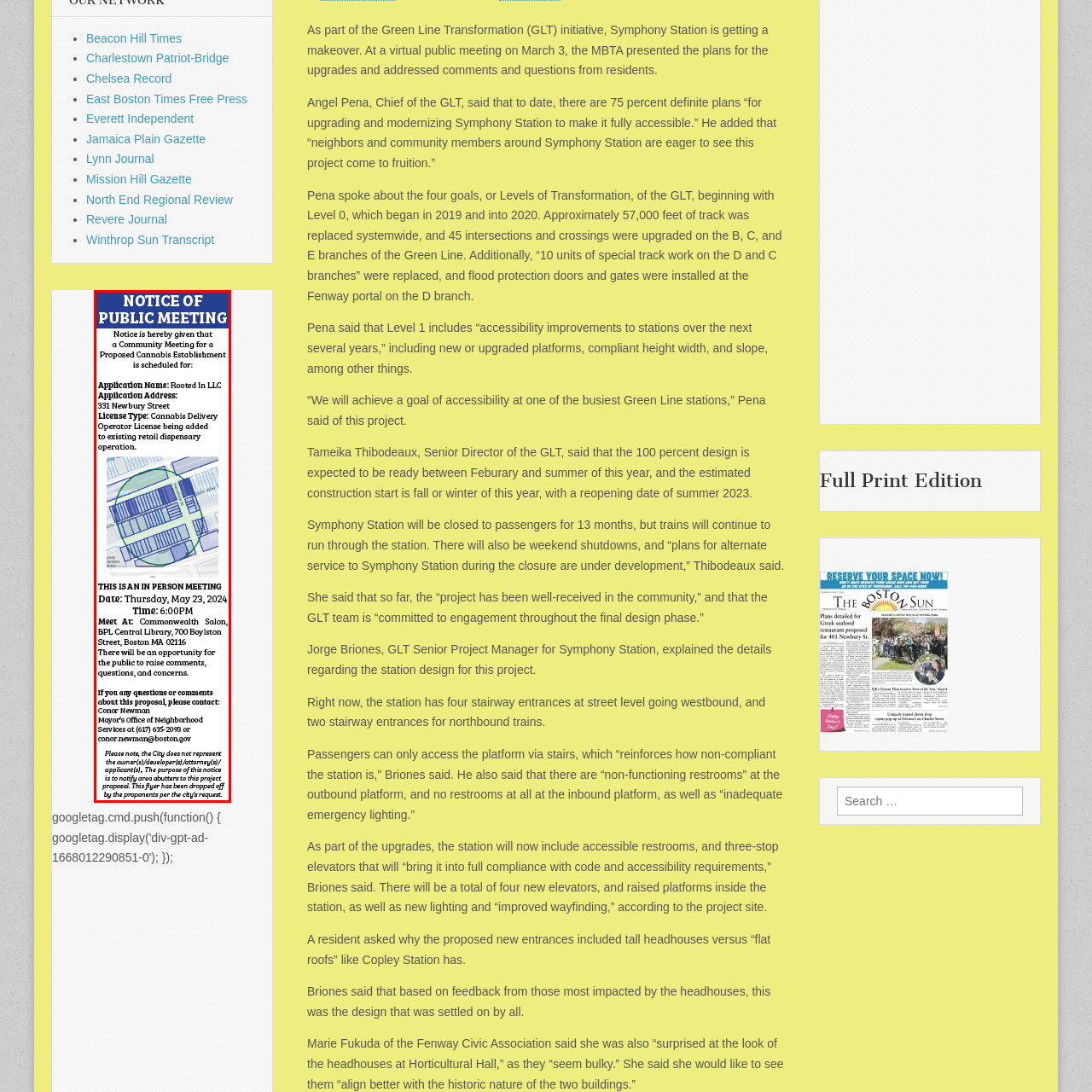Inspect the image surrounded by the red outline and respond to the question with a brief word or phrase:
Where is the public meeting scheduled to take place?

Commonwealth Salon, BPL Central Library